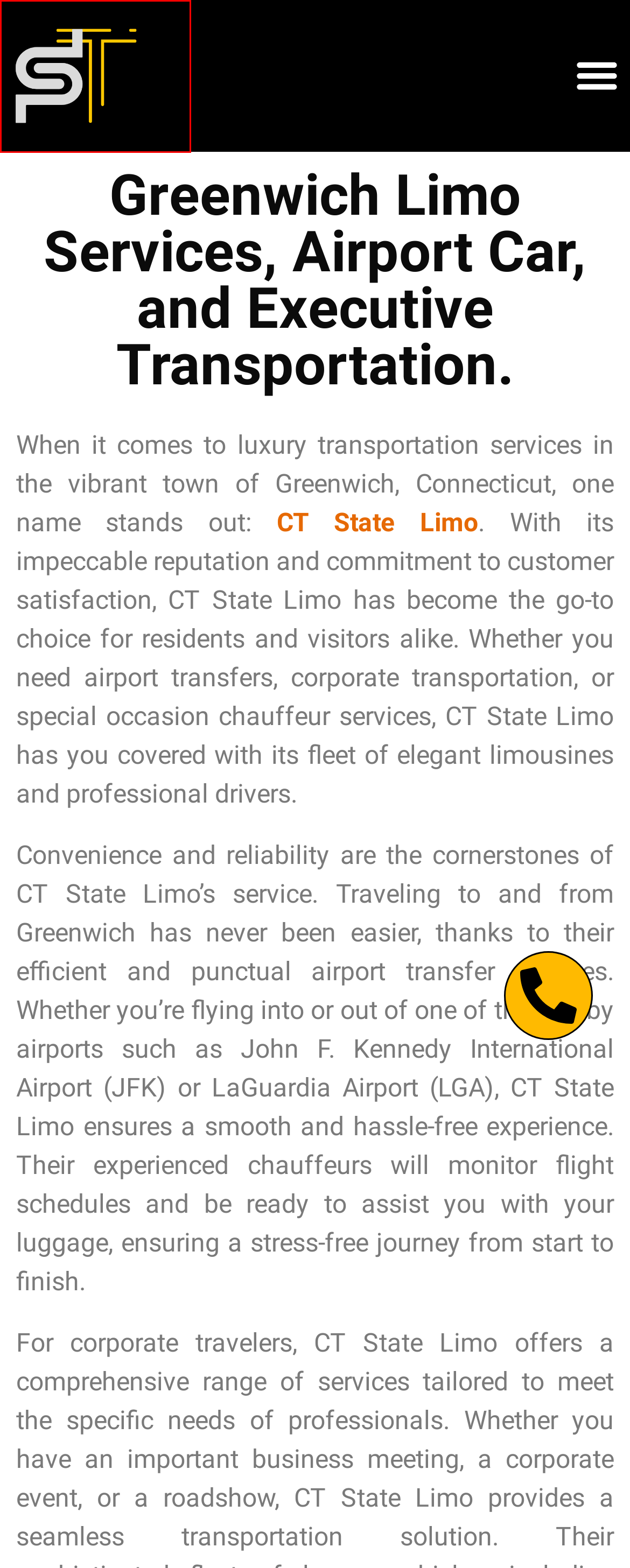Examine the screenshot of the webpage, noting the red bounding box around a UI element. Pick the webpage description that best matches the new page after the element in the red bounding box is clicked. Here are the candidates:
A. Limo Service | Premier Limo Car Services | Airport Limo Services
B. Contact us - CT State Limo
C. Teterboro Airport Limo | Teterboro Airport Transportation
D. Privacy Policy - CT State Limo
E. Party Limousine Services | Premier Party Limo Car Services
F. CT Limo Service | Connecticut Limousine Services NJ, NY
G. Car Service to Bradley Airport | Hartford CT to New Haven | Limo
H. Premium Connecticut Limousine Service to JFK Airport - Book Now

F